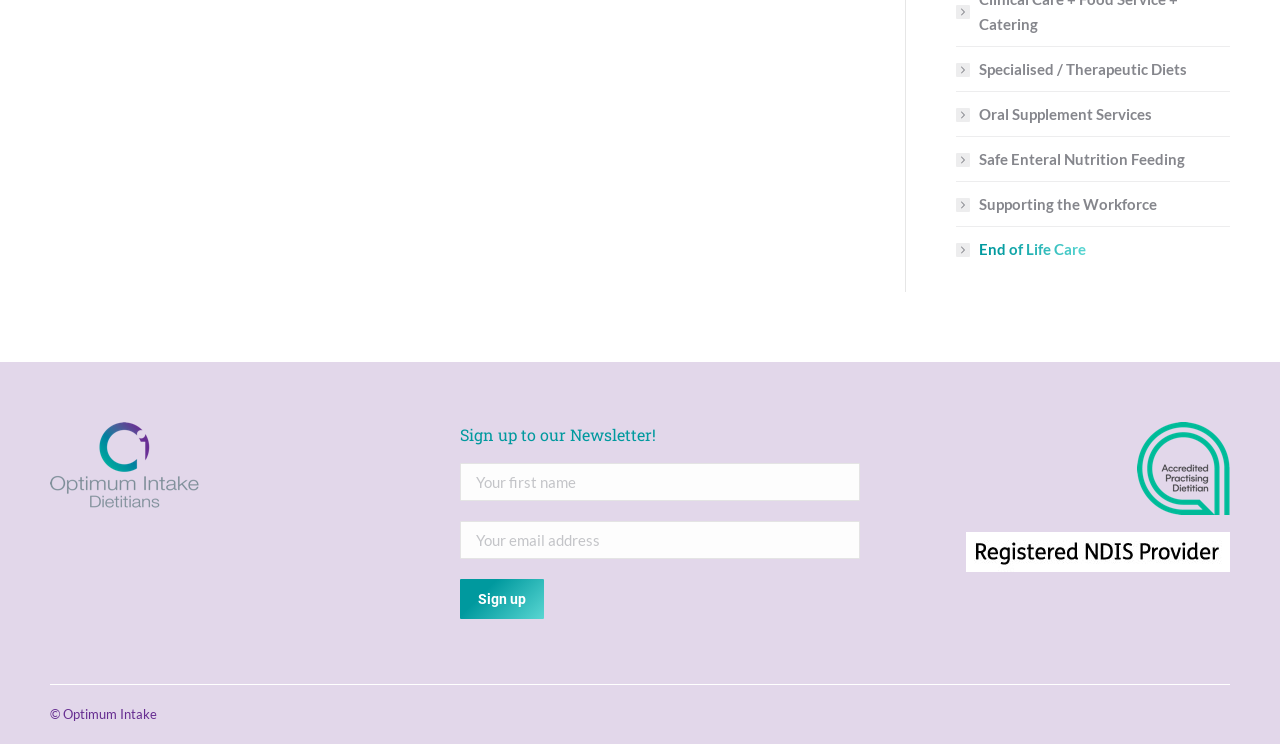Please determine the bounding box coordinates for the UI element described here. Use the format (top-left x, top-left y, bottom-right x, bottom-right y) with values bounded between 0 and 1: value="Sign up"

[0.359, 0.778, 0.425, 0.832]